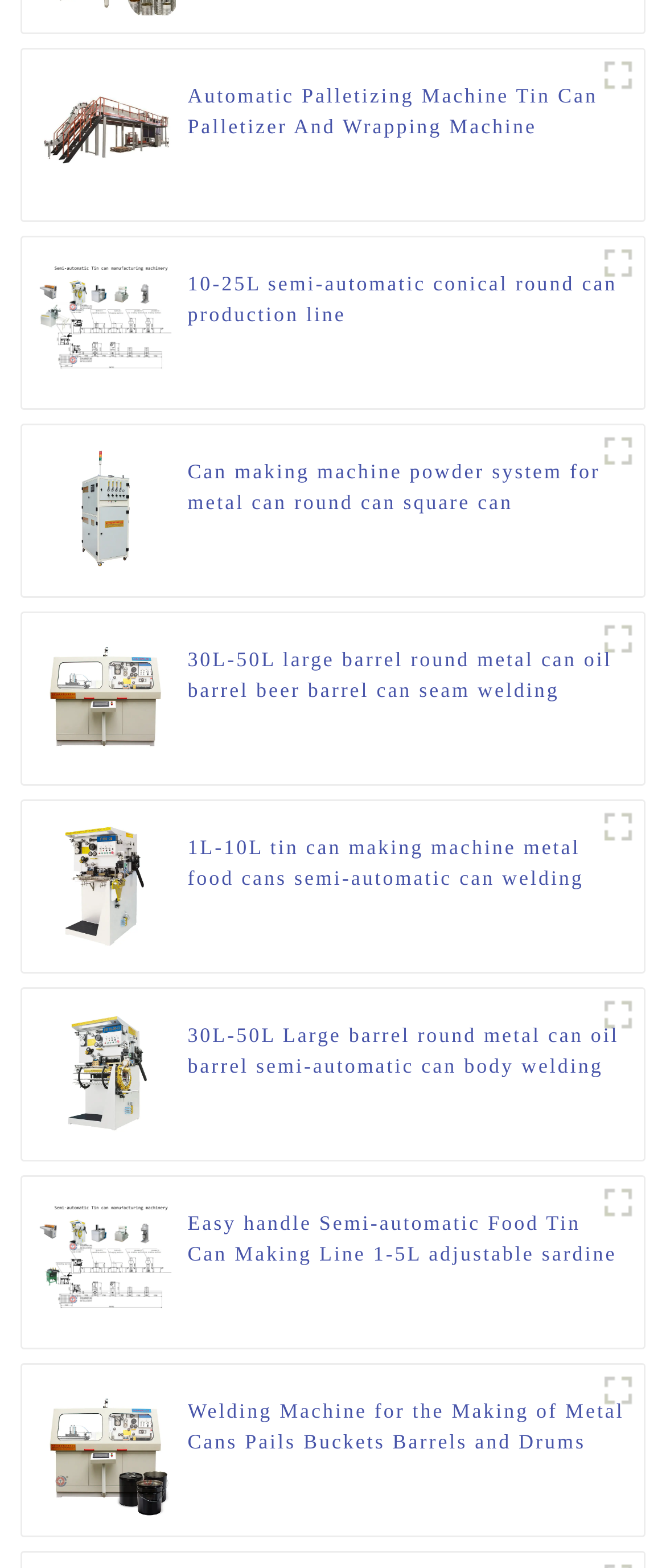What is the main product category shown on this webpage?
Look at the image and respond with a one-word or short phrase answer.

Can making machines